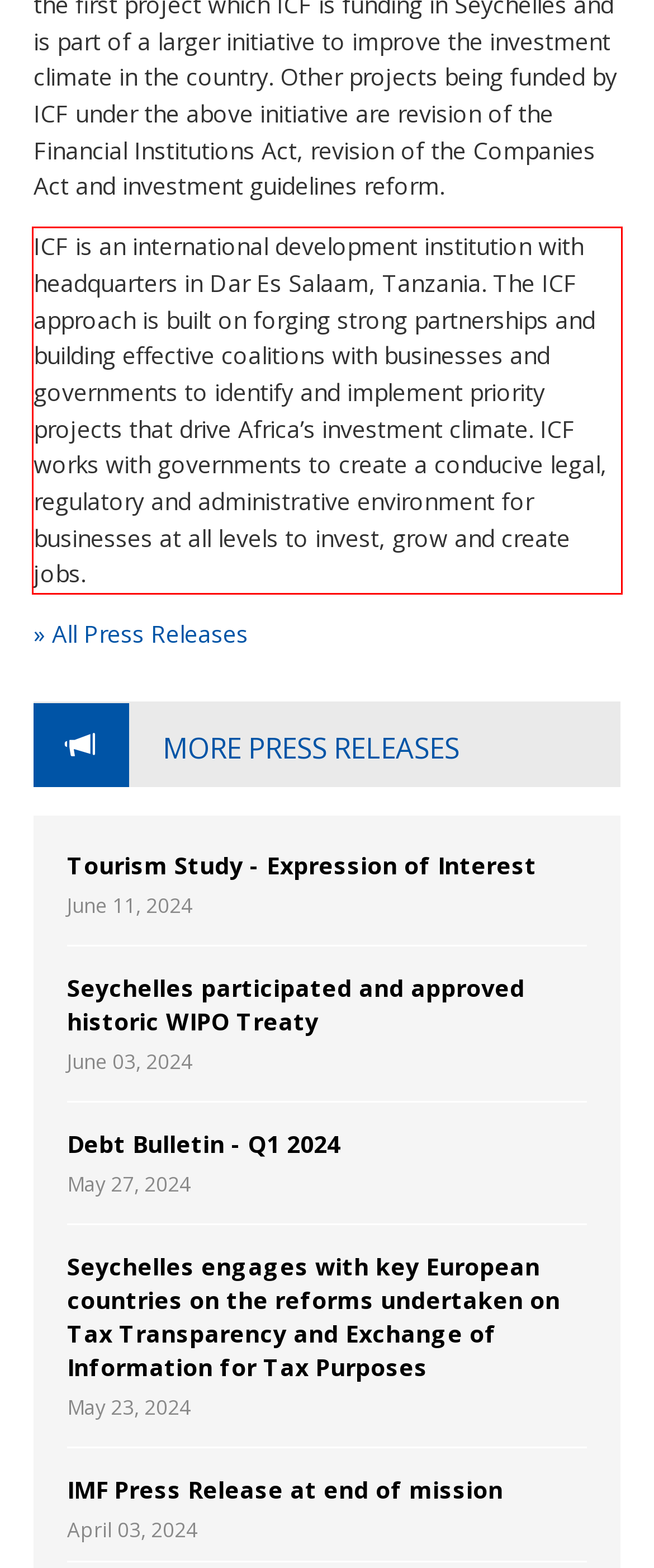The screenshot provided shows a webpage with a red bounding box. Apply OCR to the text within this red bounding box and provide the extracted content.

ICF is an international development institution with headquarters in Dar Es Salaam, Tanzania. The ICF approach is built on forging strong partnerships and building effective coalitions with businesses and governments to identify and implement priority projects that drive Africa’s investment climate. ICF works with governments to create a conducive legal, regulatory and administrative environment for businesses at all levels to invest, grow and create jobs.